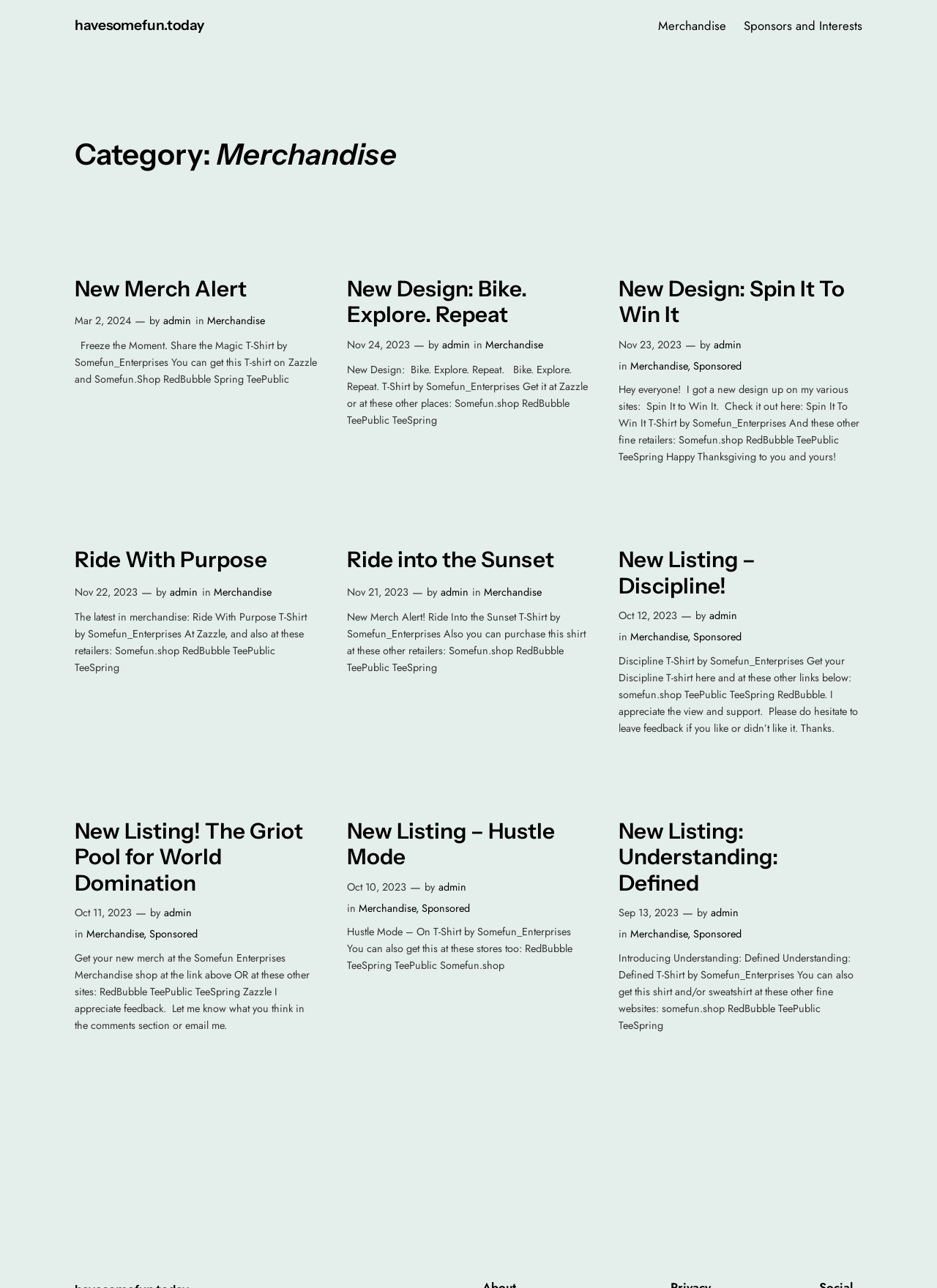Locate the bounding box coordinates of the clickable region to complete the following instruction: "Go to the 'Merchandise' category."

[0.702, 0.012, 0.775, 0.027]